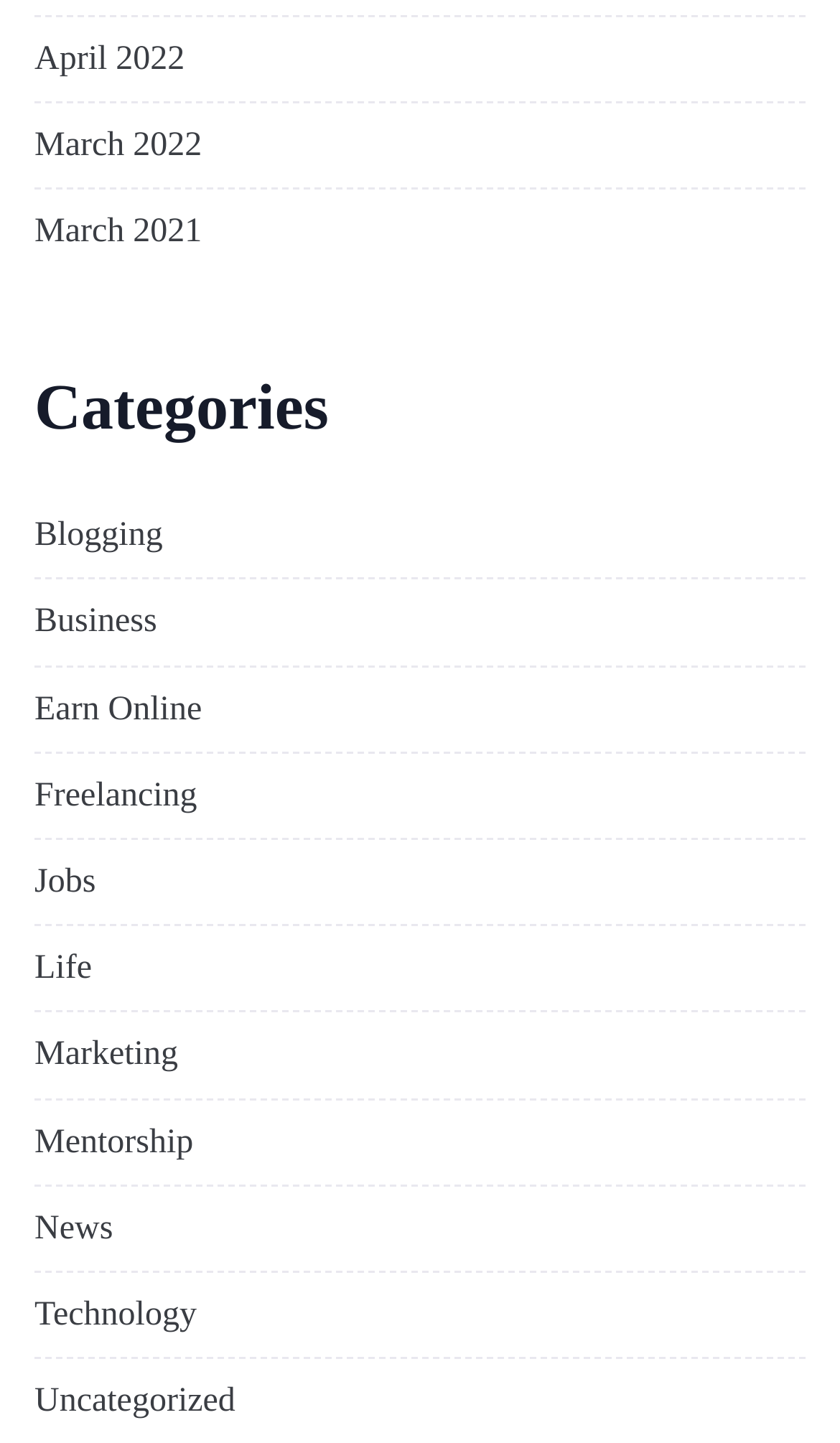How many months are listed at the top of the page?
Refer to the image and provide a thorough answer to the question.

I counted the number of links at the top of the page and found that there are 3 months listed: 'April 2022', 'March 2022', and 'March 2021'.